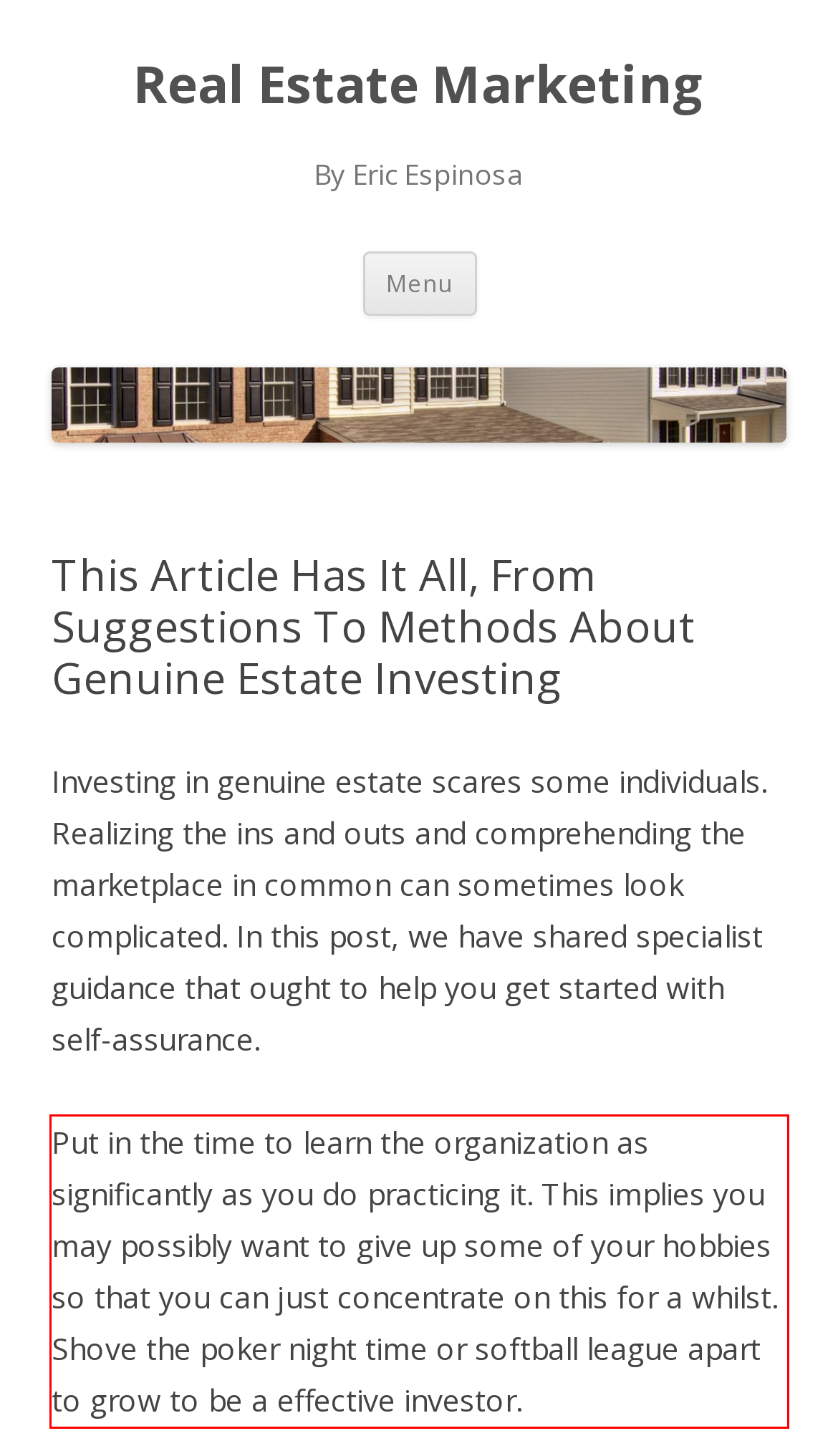Identify the red bounding box in the webpage screenshot and perform OCR to generate the text content enclosed.

Put in the time to learn the organization as significantly as you do practicing it. This implies you may possibly want to give up some of your hobbies so that you can just concentrate on this for a whilst. Shove the poker night time or softball league apart to grow to be a effective investor.